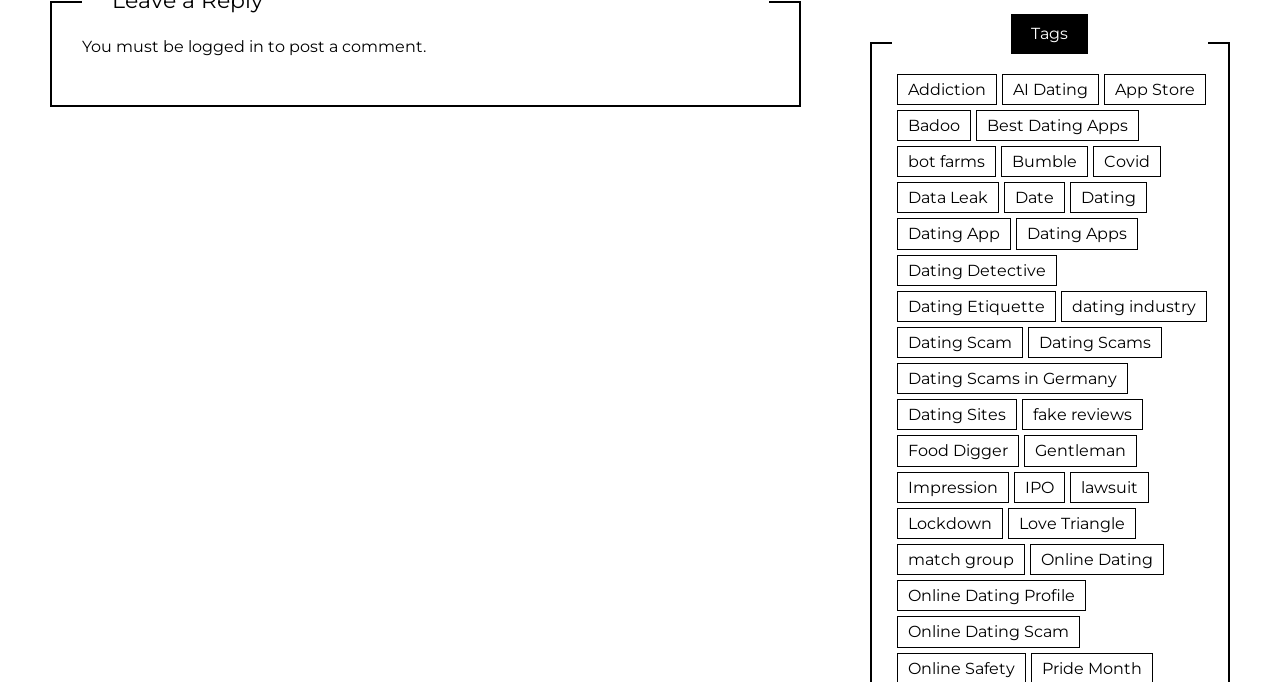Provide the bounding box coordinates of the HTML element this sentence describes: "Dating Scams in Germany". The bounding box coordinates consist of four float numbers between 0 and 1, i.e., [left, top, right, bottom].

[0.701, 0.532, 0.881, 0.578]